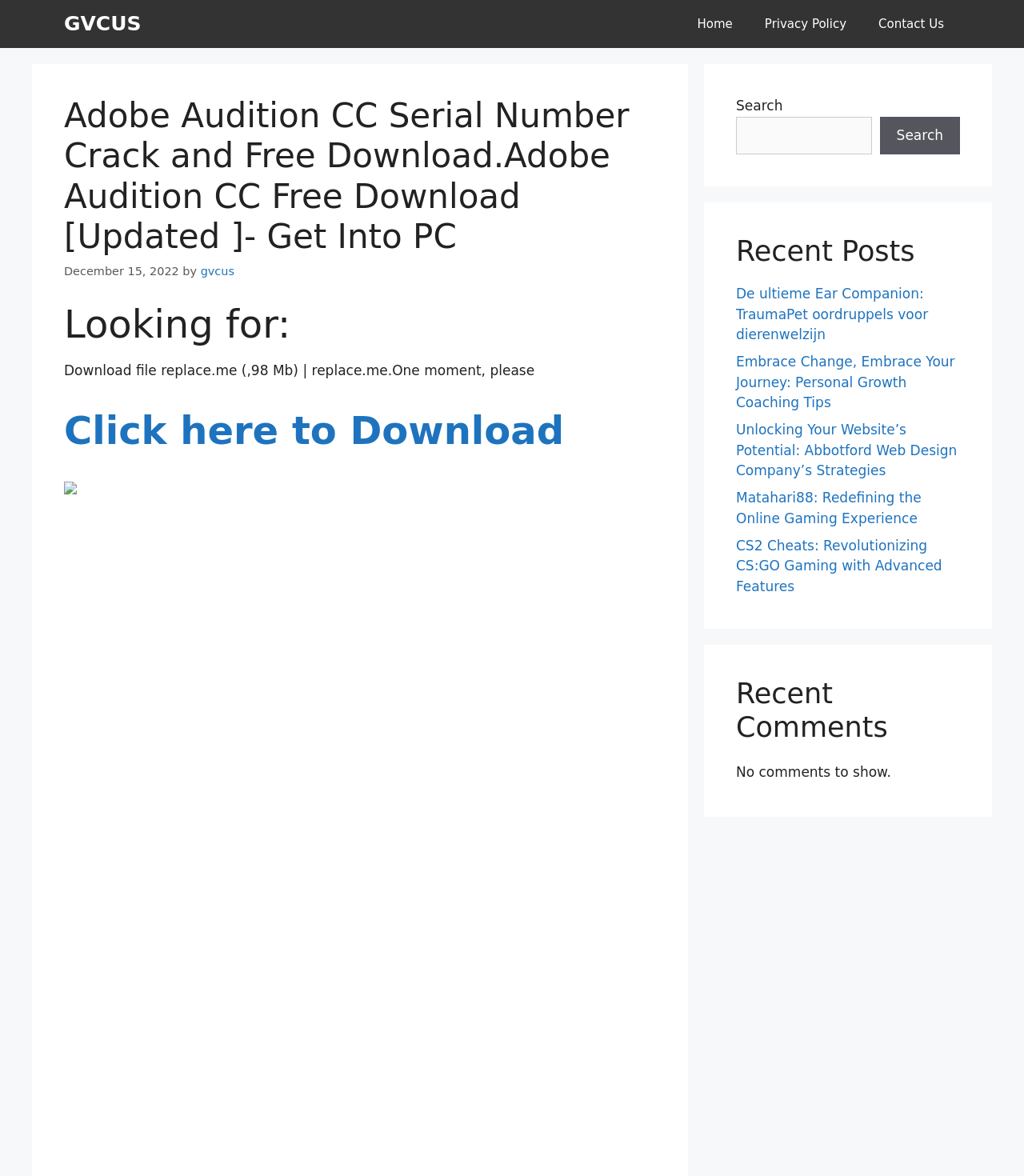What is the name of the software being discussed?
Examine the screenshot and reply with a single word or phrase.

Adobe Audition CC